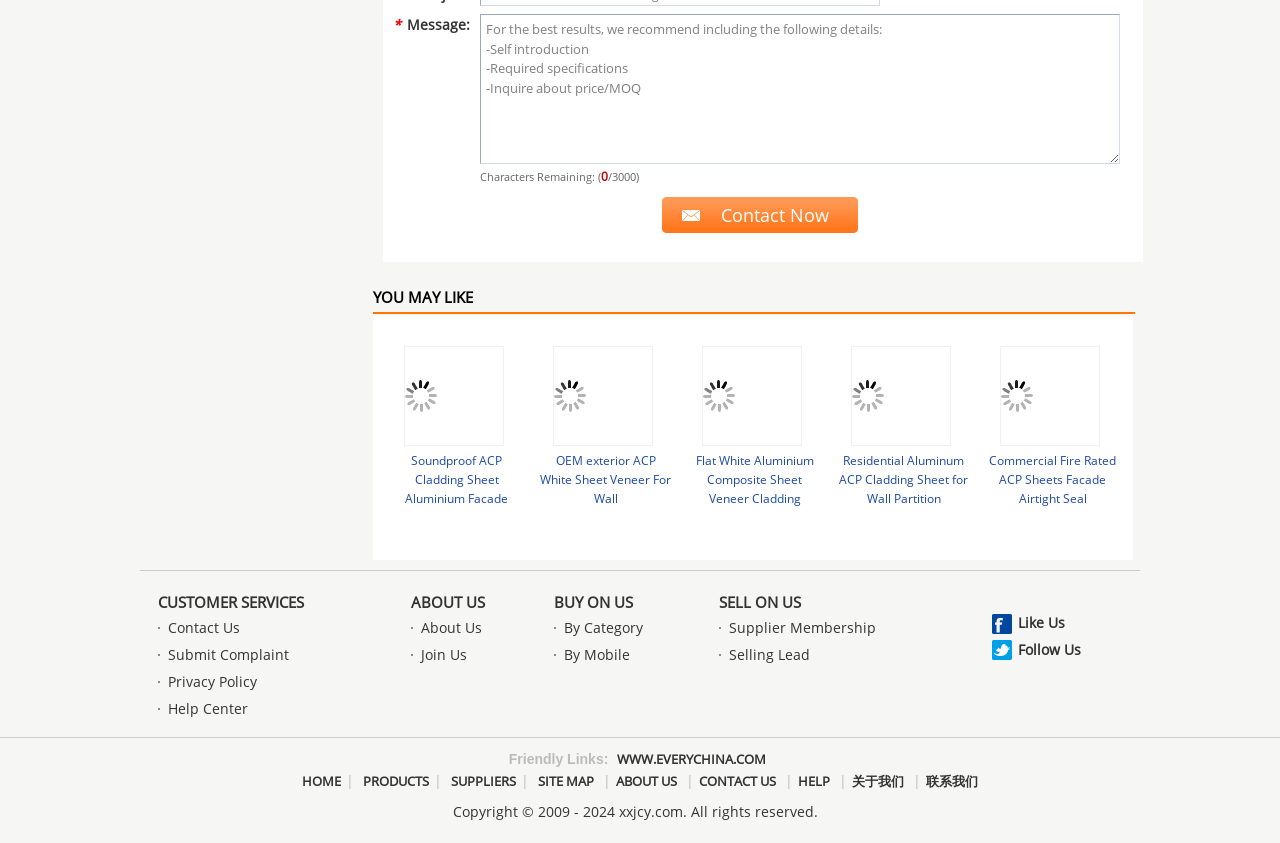What is the text above the 'Contact Now' button?
Based on the image, provide your answer in one word or phrase.

For the best results, we recommend including the following details: